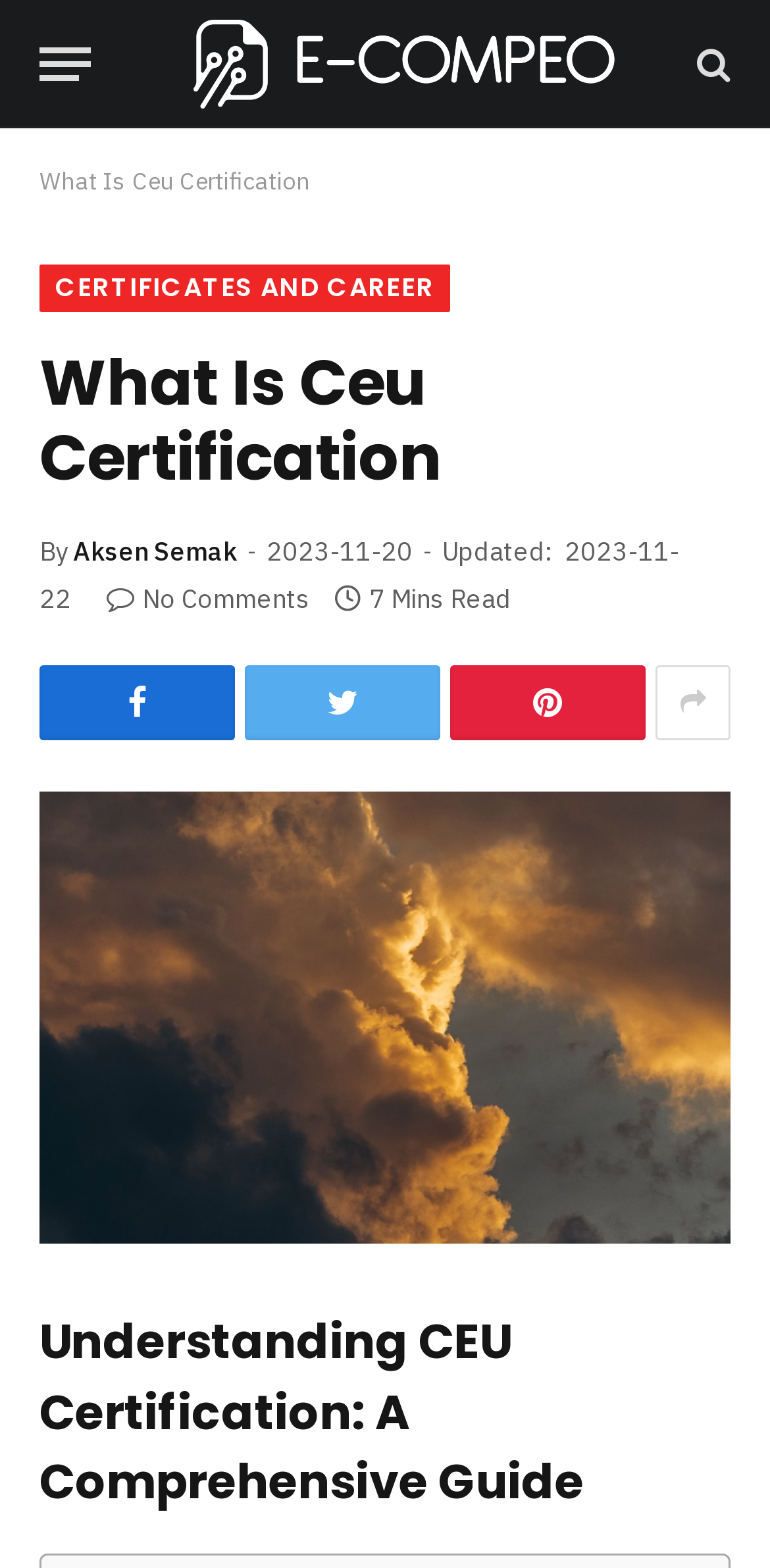Reply to the question with a single word or phrase:
What is the name of the website?

E-Compeo | Your Knowledge Hub